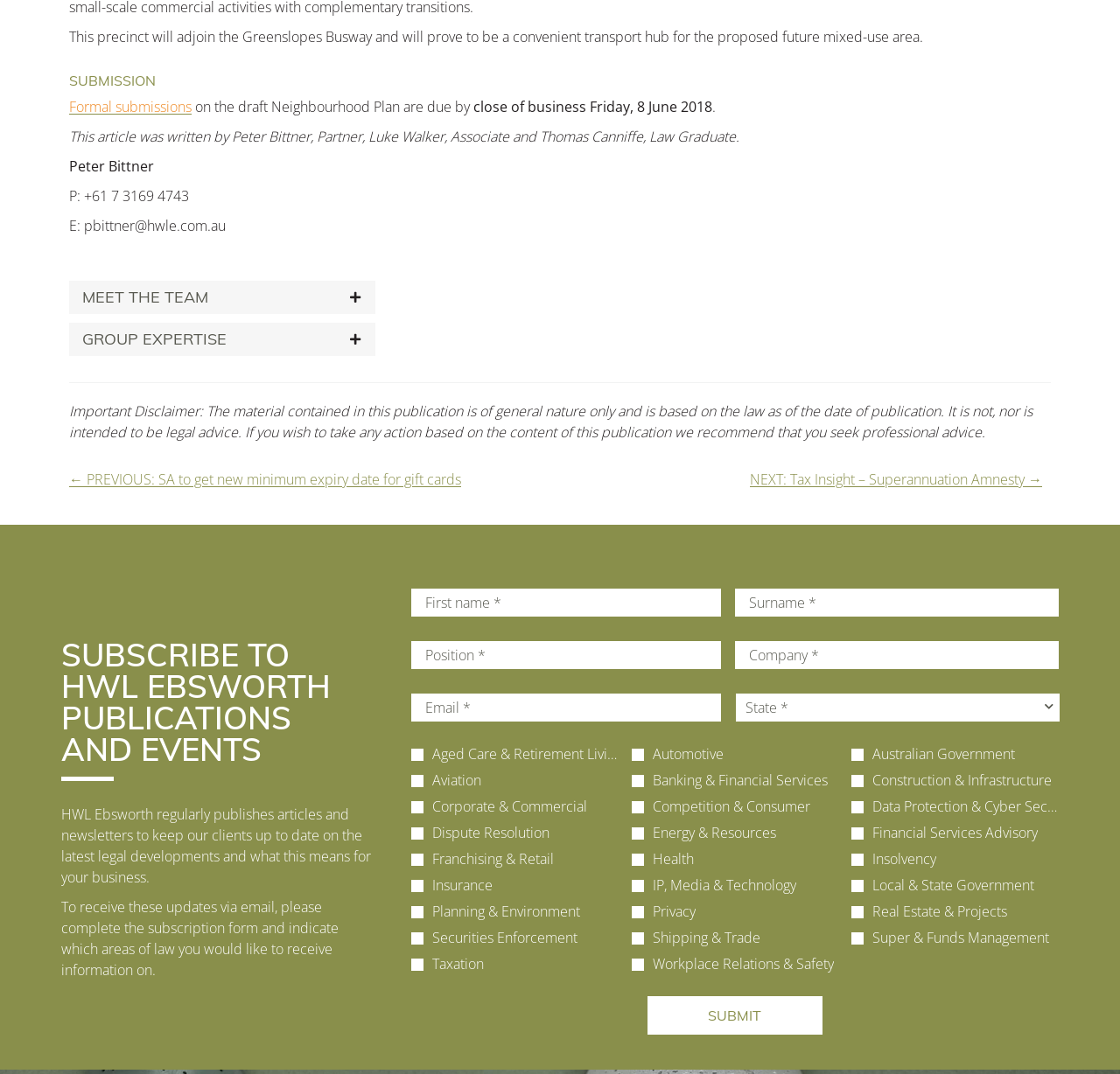What is the phone number to contact Peter Bittner?
Please give a detailed and elaborate answer to the question.

I found the phone number by looking at the text 'P: +61 7 3169 4743' which is located below the text 'This article was written by Peter Bittner, Partner, Luke Walker, Associate and Thomas Canniffe, Law Graduate.'.